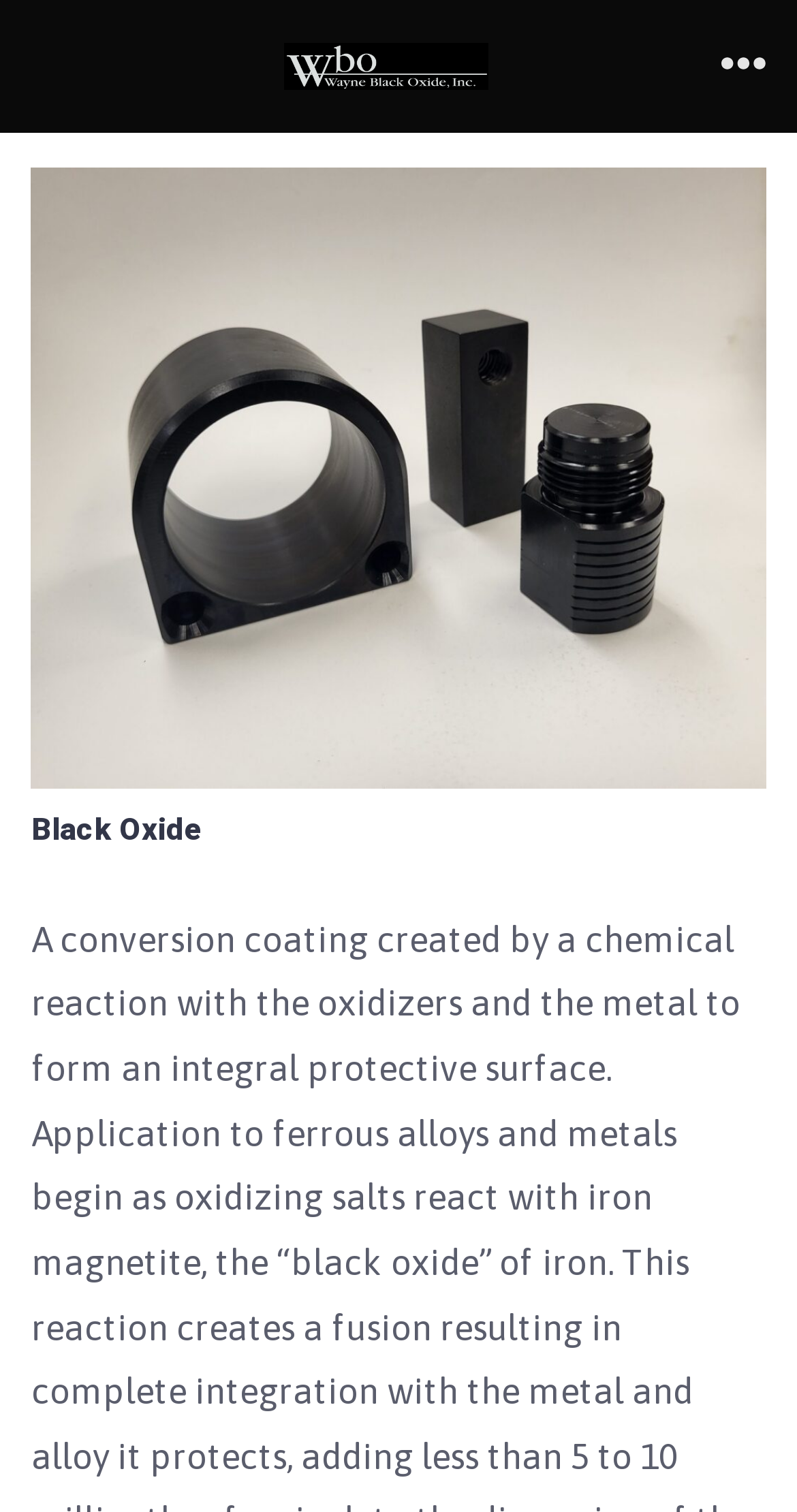What is the name of the company?
Based on the screenshot, provide your answer in one word or phrase.

Wayne Black Oxide, Inc.